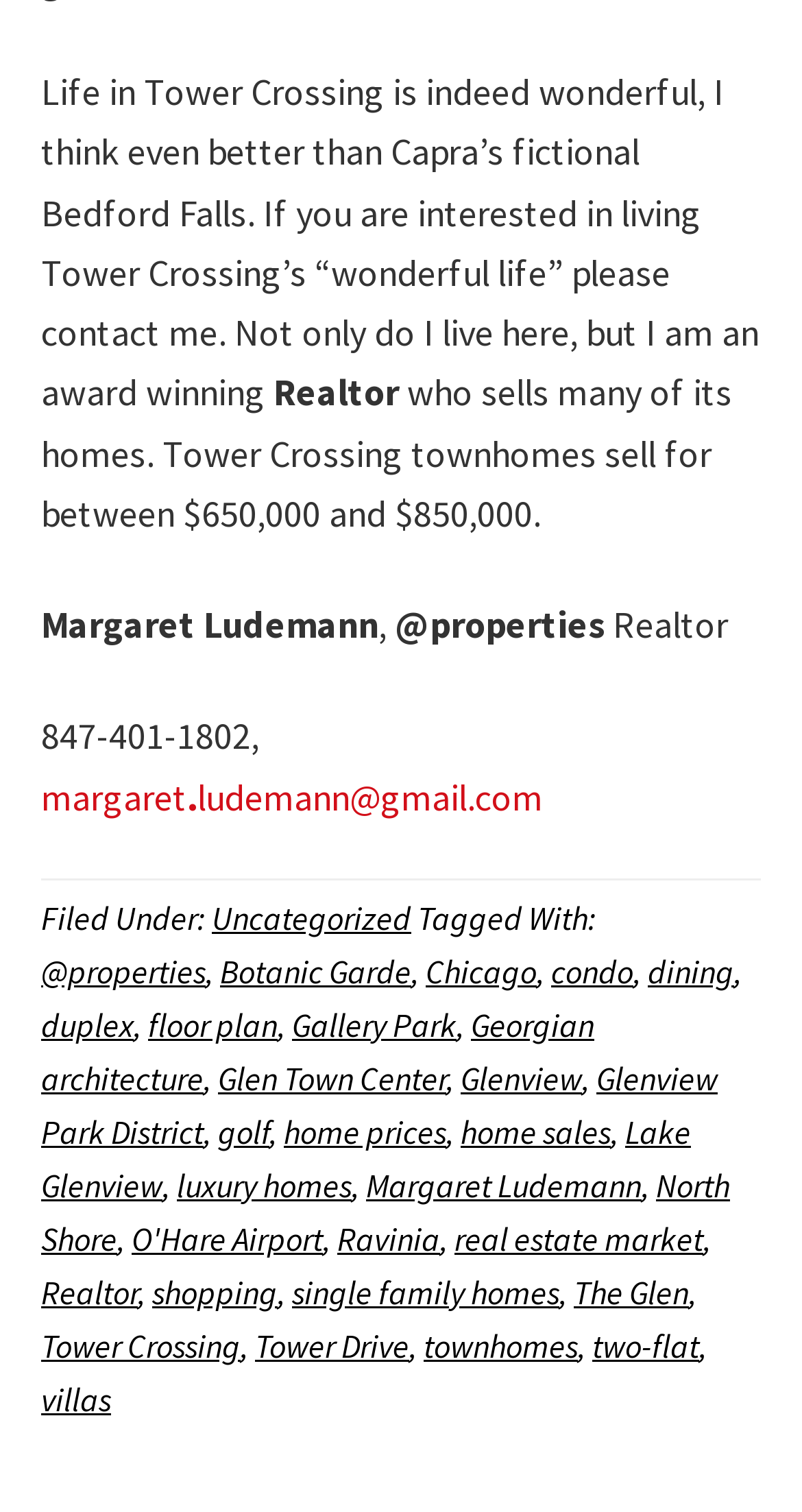Respond to the question below with a single word or phrase:
What type of homes are mentioned on the webpage?

townhomes, condo, duplex, single family homes, villas, two-flat